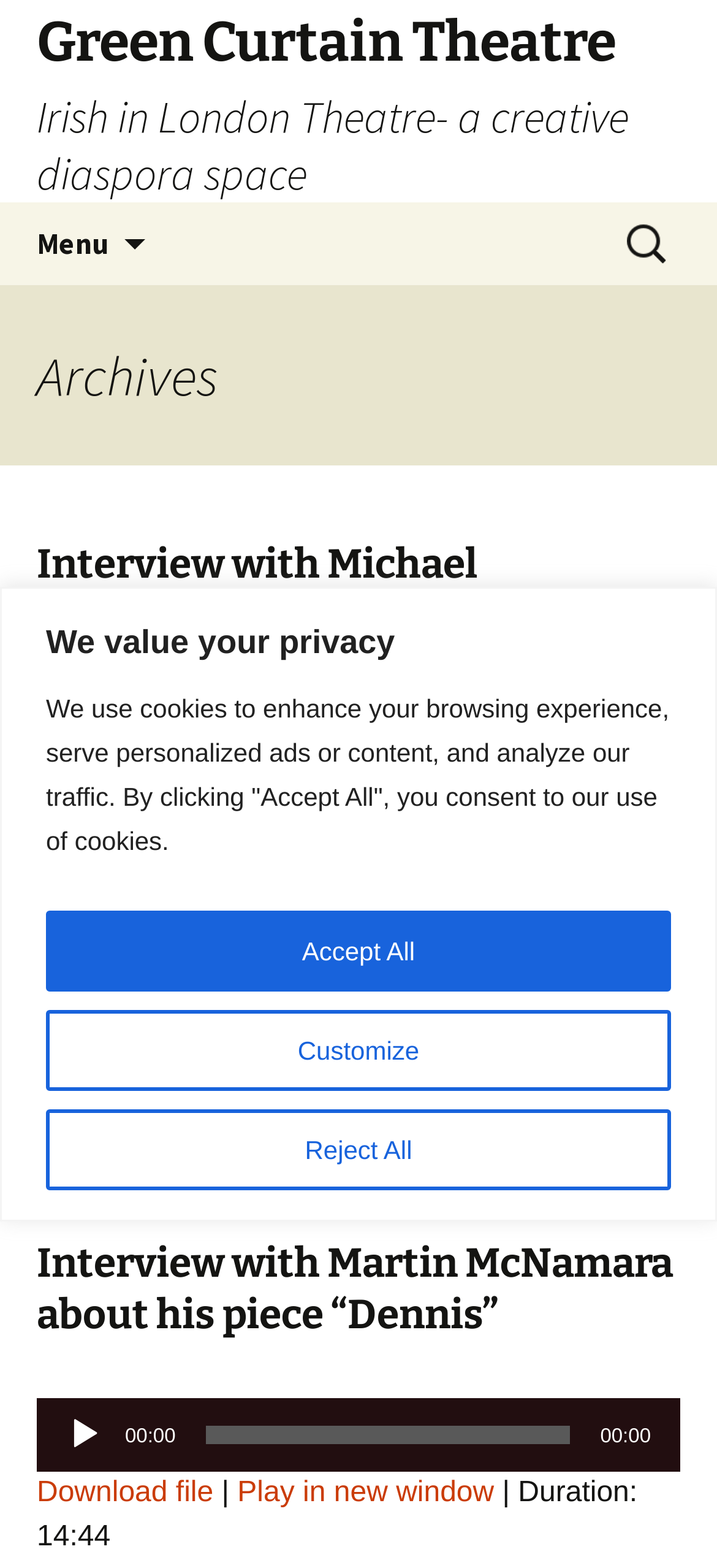Provide the bounding box coordinates for the UI element that is described by this text: "INWOOD HOTELS". The coordinates should be in the form of four float numbers between 0 and 1: [left, top, right, bottom].

None